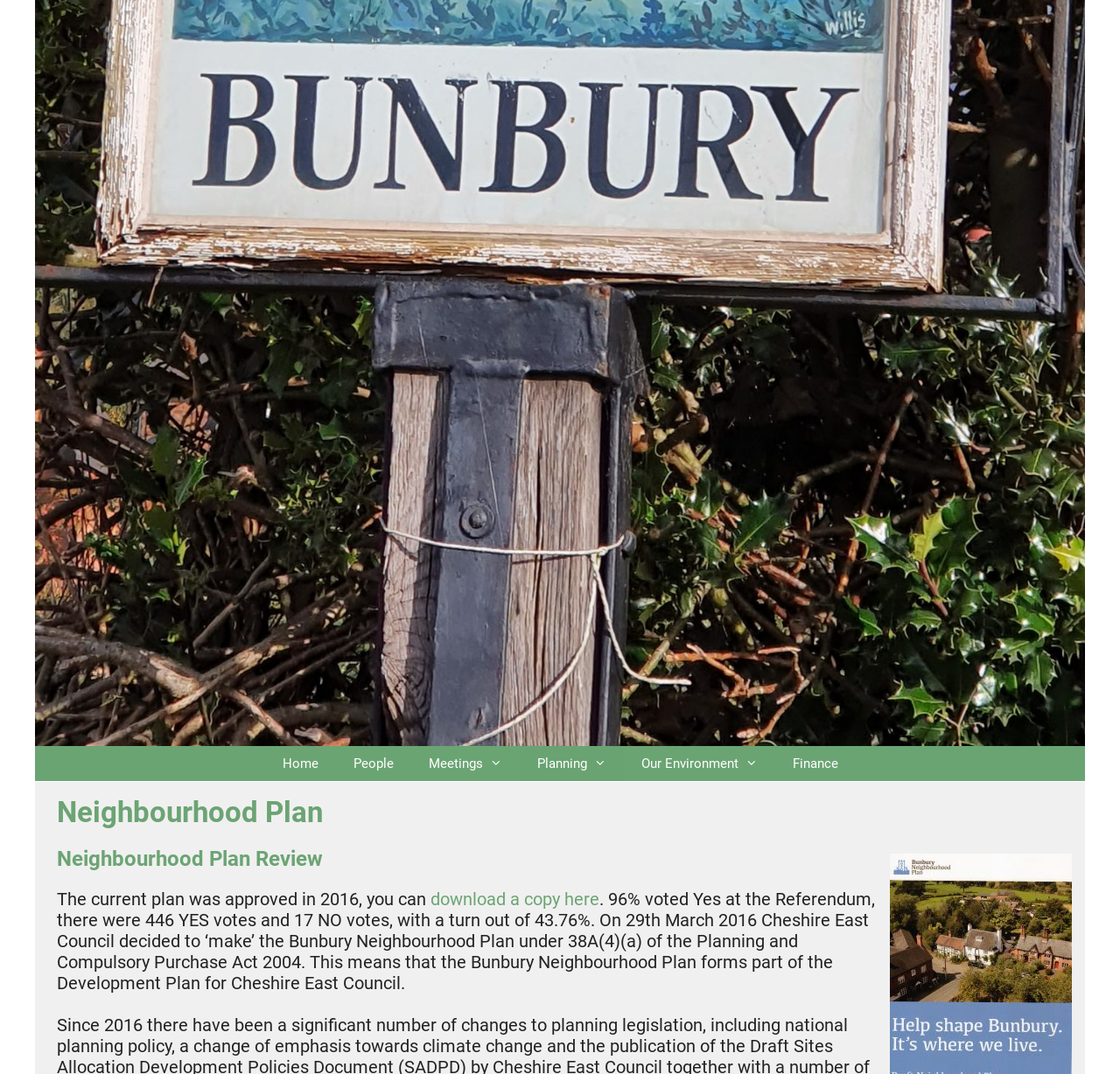Please provide a comprehensive response to the question based on the details in the image: What is the purpose of the link 'download a copy here'?

I inferred the answer by looking at the surrounding text, which mentions that the current plan was approved in 2016, and the link 'download a copy here' is provided, suggesting that it allows users to download the current plan.